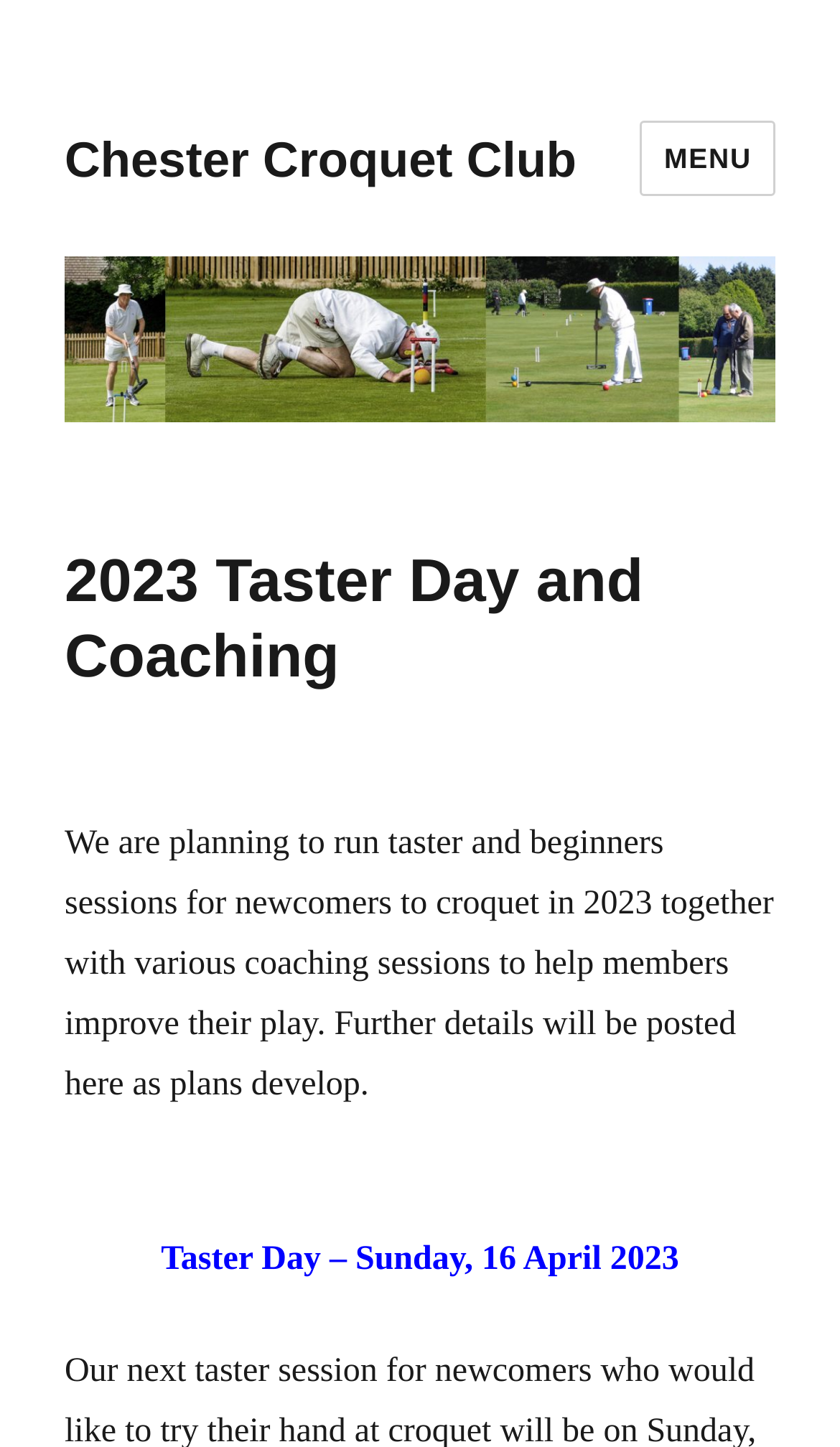Analyze and describe the webpage in a detailed narrative.

The webpage is about the 2023 Taster Day and Coaching event at the Chester Croquet Club. At the top left of the page, there is a link to the Chester Croquet Club, and a button labeled "MENU" is located at the top right corner, which controls the site navigation and social navigation. 

Below the top section, there is an image of the Chester Croquet Club, which spans across the width of the page. Above the image, there is a header section that contains a heading that reads "2023 Taster Day and Coaching". 

Below the header, there is a paragraph of text that explains the event, stating that the club is planning to run taster and beginners sessions for newcomers to croquet in 2023, along with coaching sessions to help members improve their play. The text also mentions that further details will be posted on the page as plans develop.

Further down the page, there is another heading that reads "Taster Day – Sunday, 16 April 2023", which is likely a specific event or session related to the overall 2023 Taster Day and Coaching event.